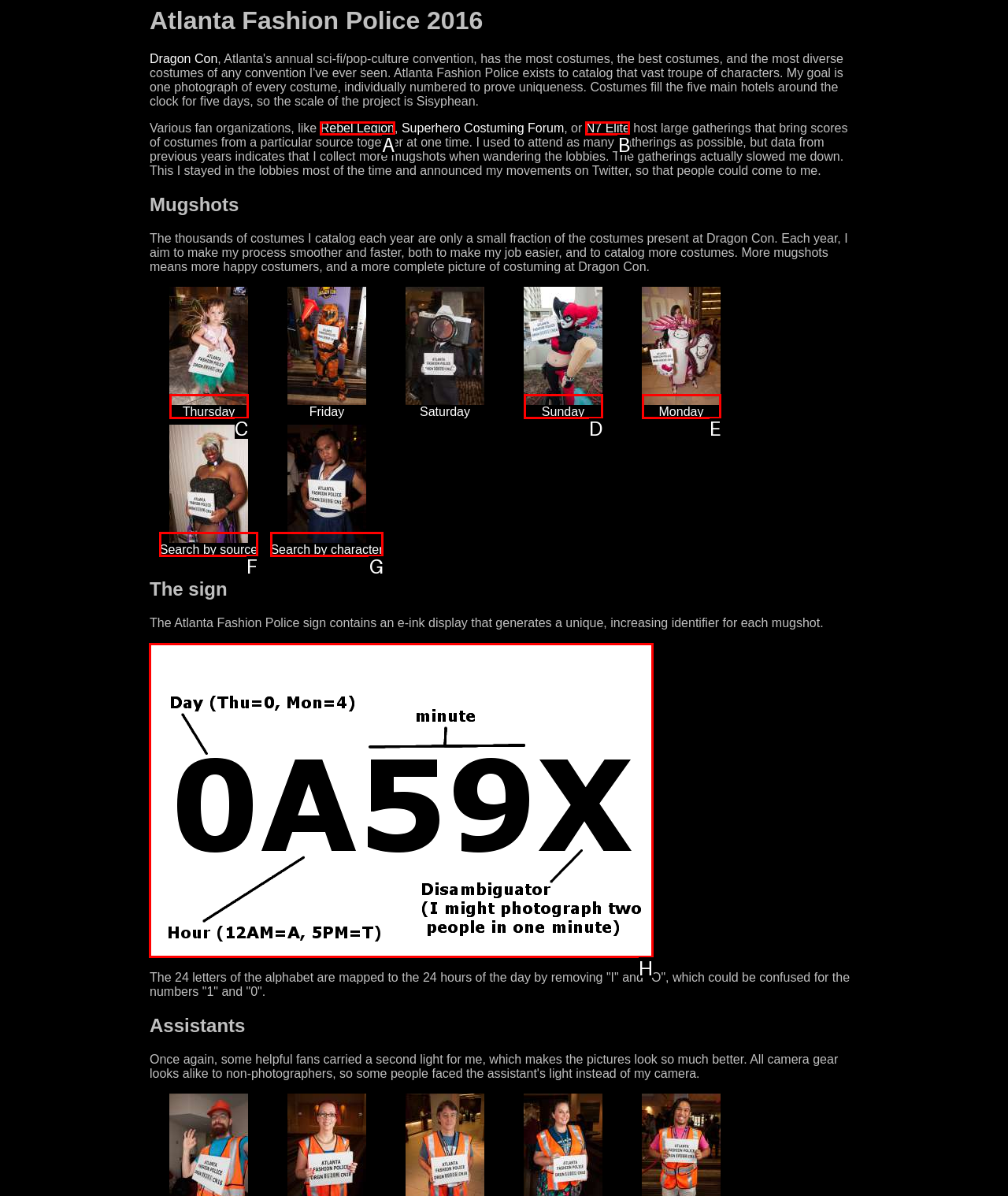Determine which option you need to click to execute the following task: View the Atlanta Fashion Police sign. Provide your answer as a single letter.

H